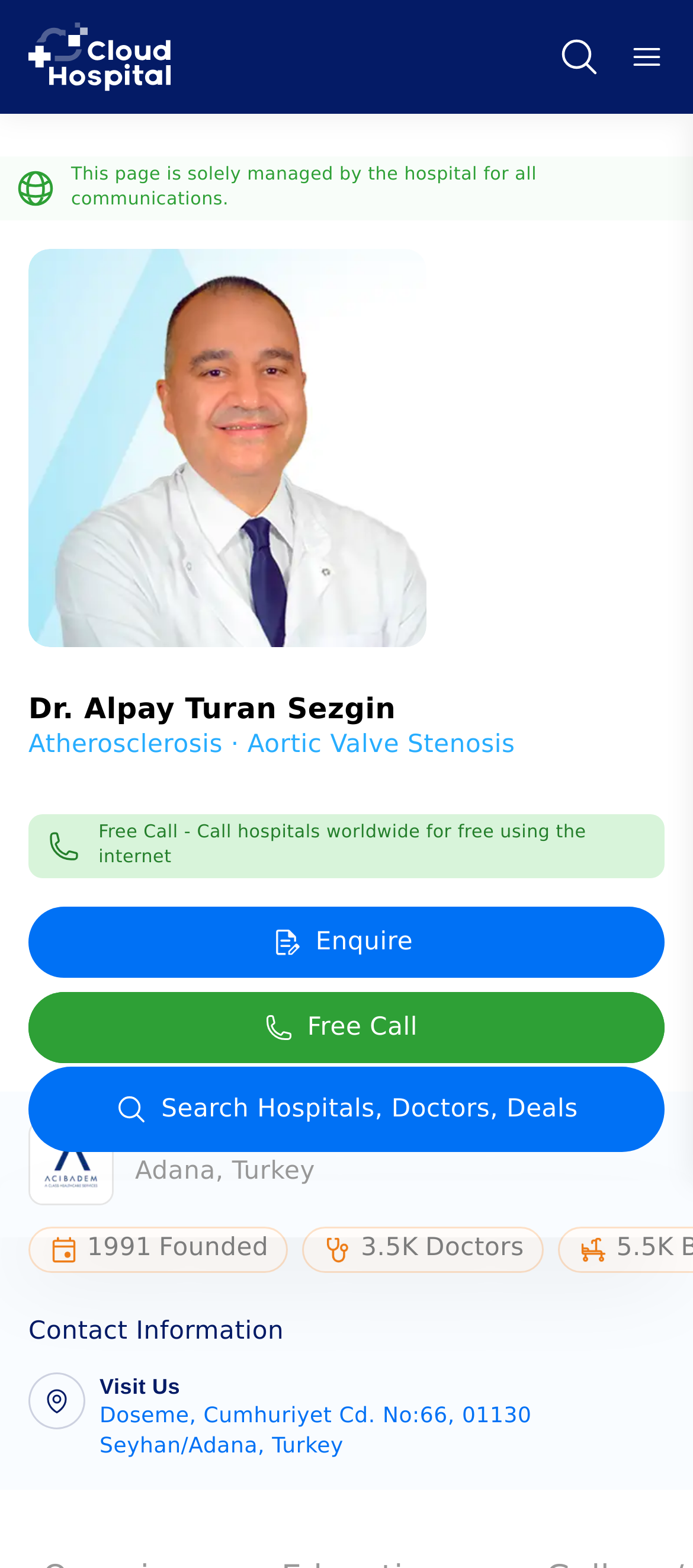Please answer the following question using a single word or phrase: 
What is the address of the hospital?

Doseme, Cumhuriyet Cd. No:66, 01130 Seyhan/Adana, Turkey